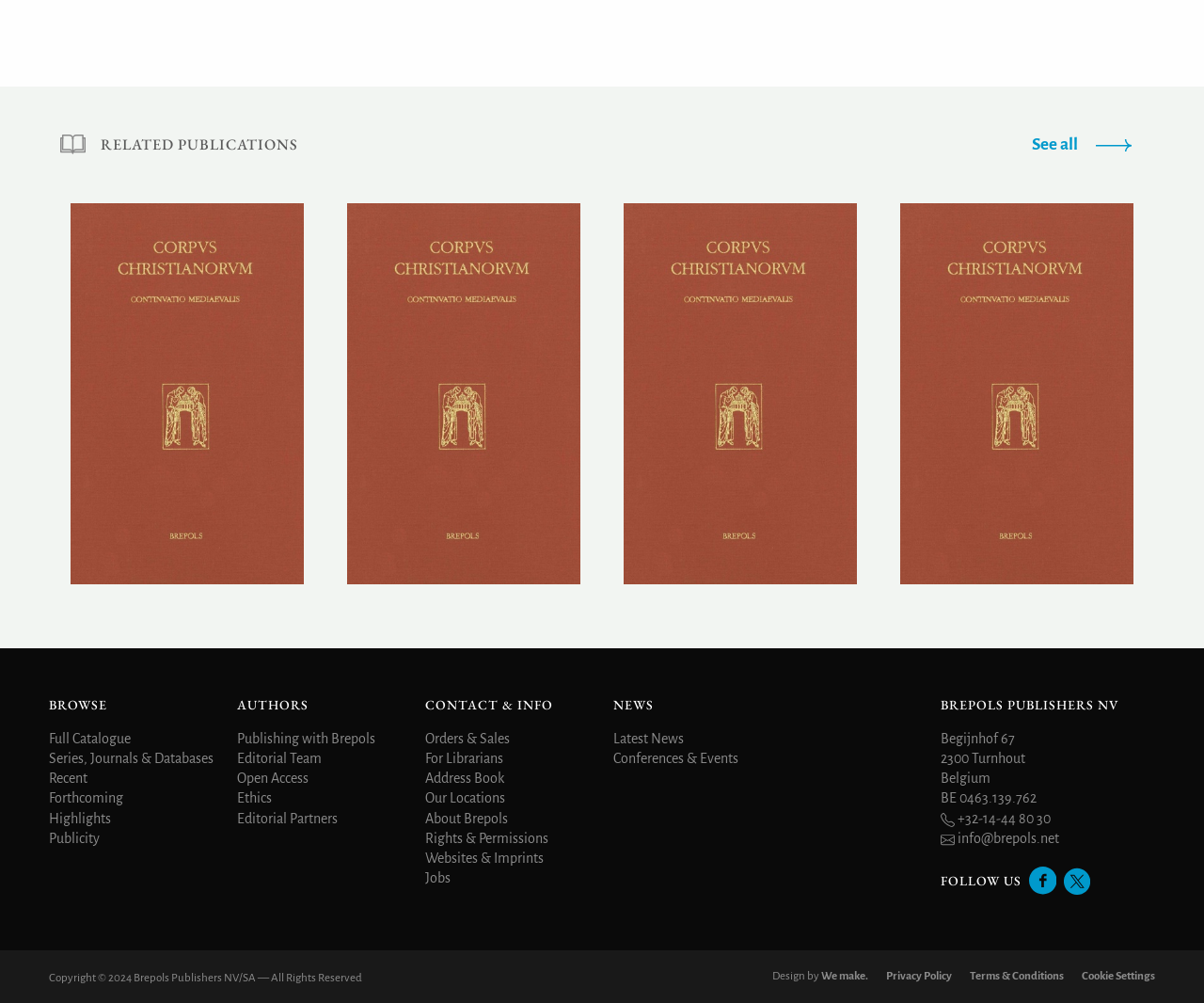Show me the bounding box coordinates of the clickable region to achieve the task as per the instruction: "See all related publications".

[0.857, 0.135, 0.95, 0.153]